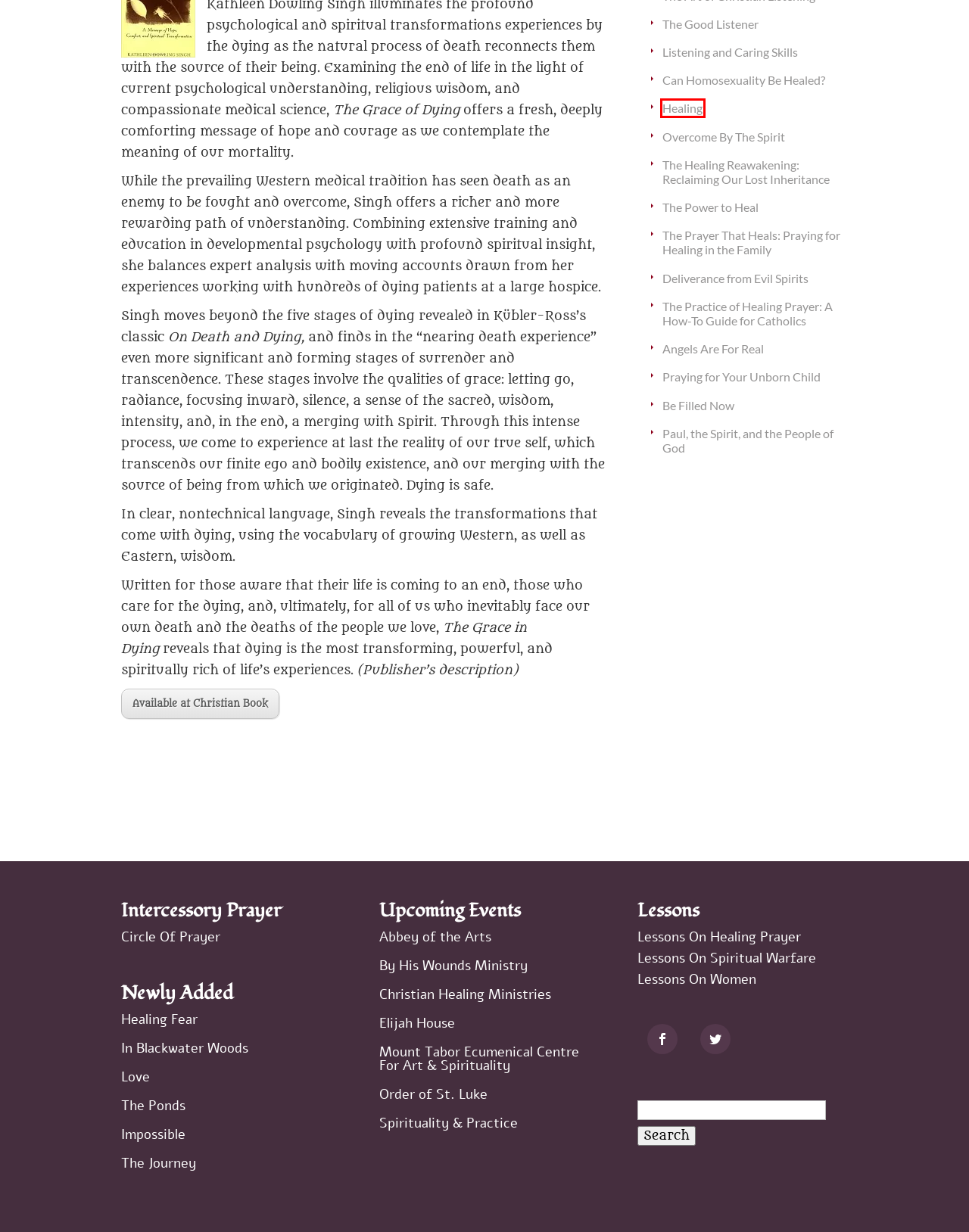Look at the given screenshot of a webpage with a red rectangle bounding box around a UI element. Pick the description that best matches the new webpage after clicking the element highlighted. The descriptions are:
A. Healing | Finding Solace
B. Be Filled Now | Finding Solace
C. The Healing Reawakening: Reclaiming Our Lost Inheritance | Finding Solace
D. Praying for Your Unborn Child | Finding Solace
E. Events from June 13 – June 12, 2025 – By His Wounds Ministry
F. Angels Are For Real | Finding Solace
G. The Good Listener | Finding Solace
H. Listening and Caring Skills | Finding Solace

A